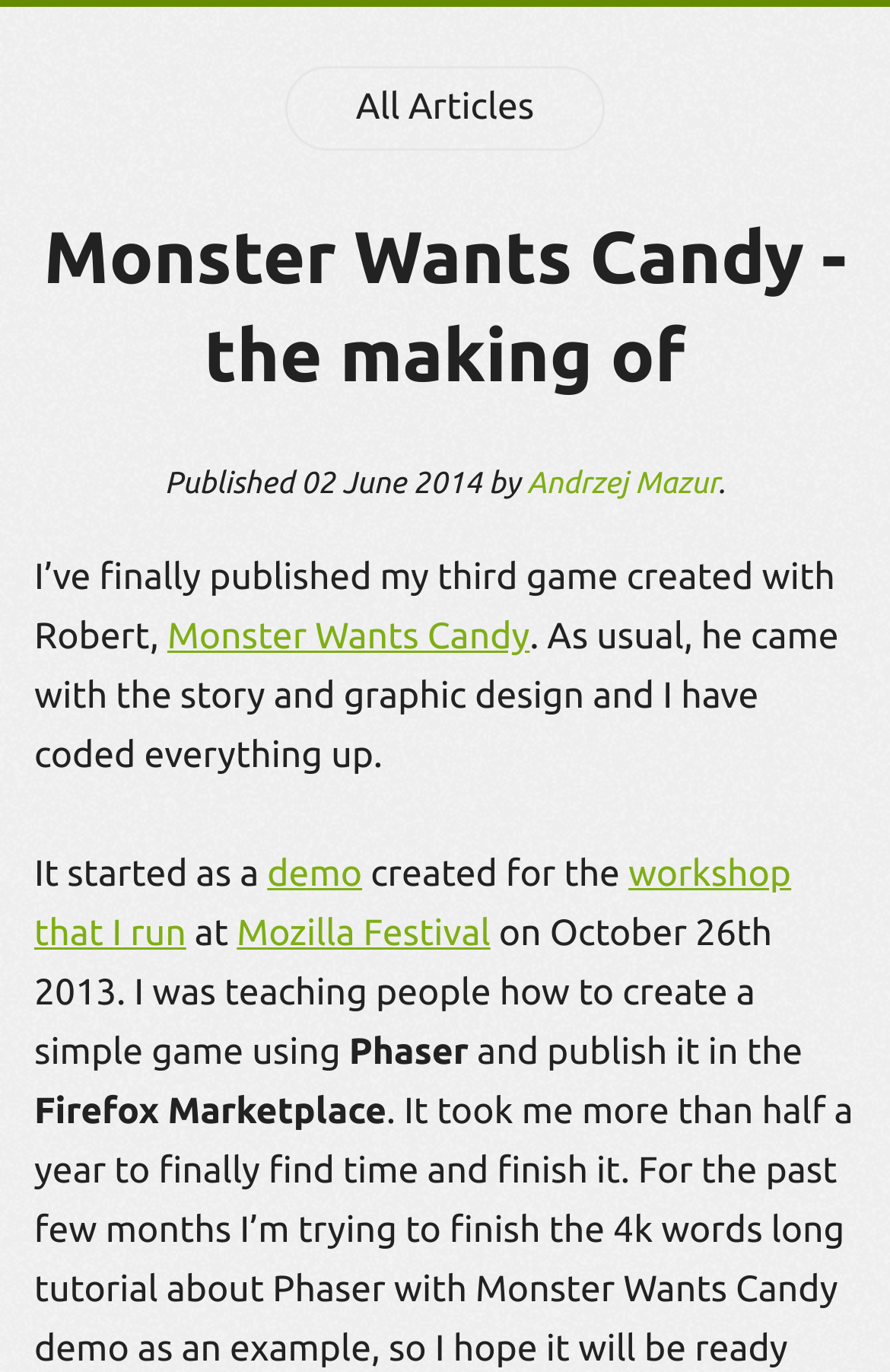Bounding box coordinates must be specified in the format (top-left x, top-left y, bottom-right x, bottom-right y). All values should be floating point numbers between 0 and 1. What are the bounding box coordinates of the UI element described as: demo

[0.3, 0.622, 0.407, 0.652]